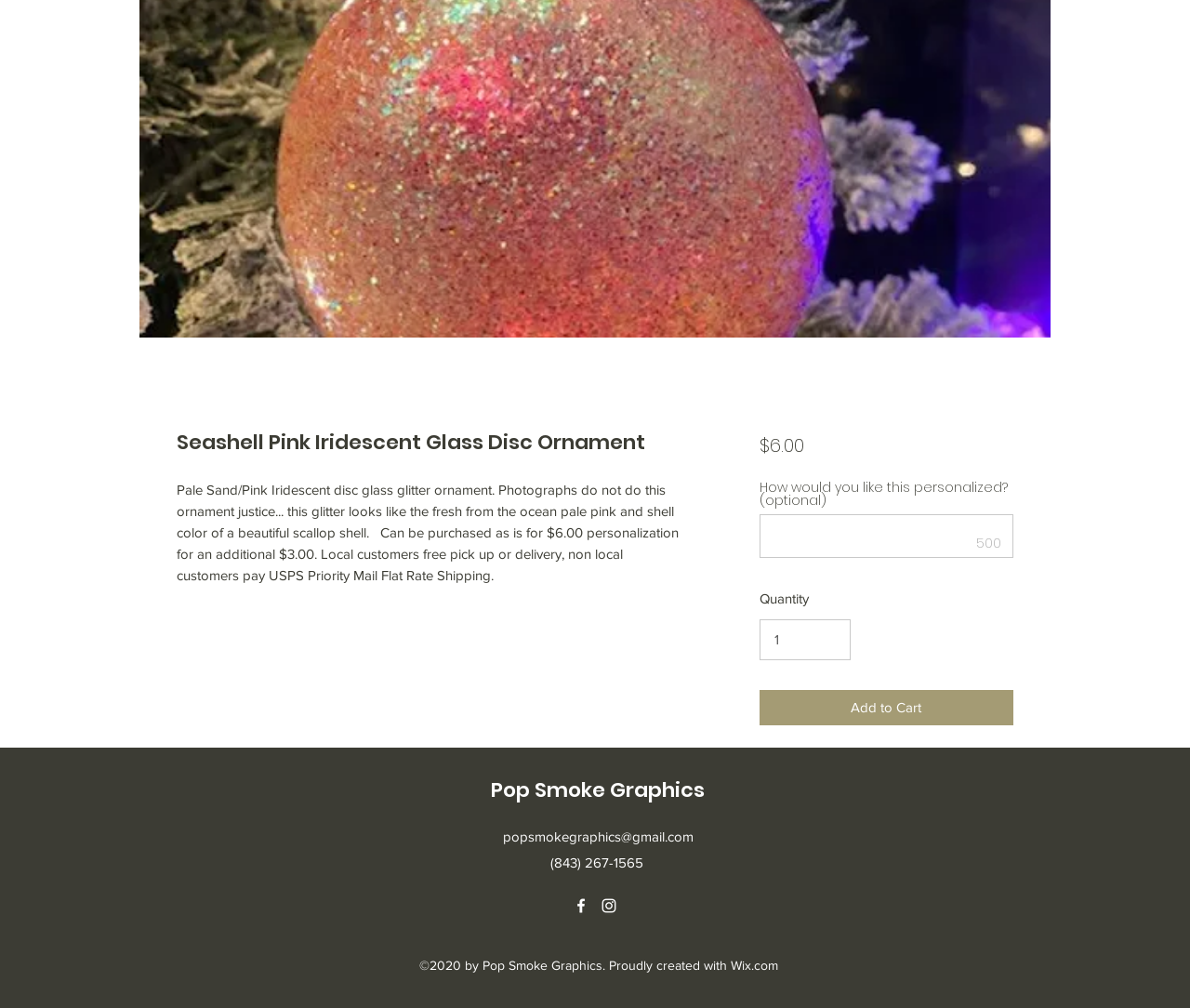Identify the bounding box coordinates for the UI element described as: "input value="1" aria-label="Quantity" value="1"".

[0.638, 0.615, 0.715, 0.655]